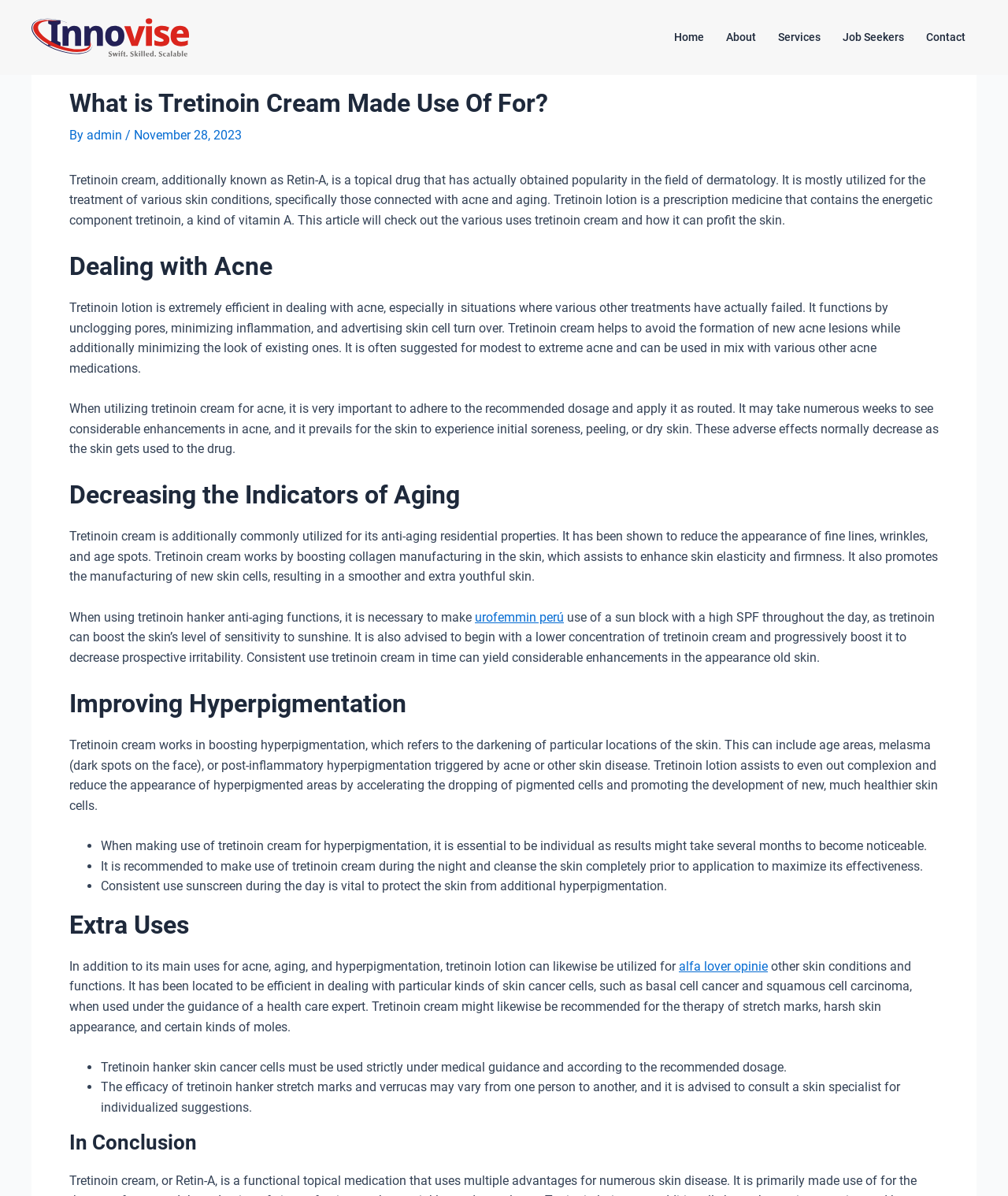Find the bounding box coordinates of the clickable area required to complete the following action: "Click the 'admin' link".

[0.086, 0.107, 0.124, 0.119]